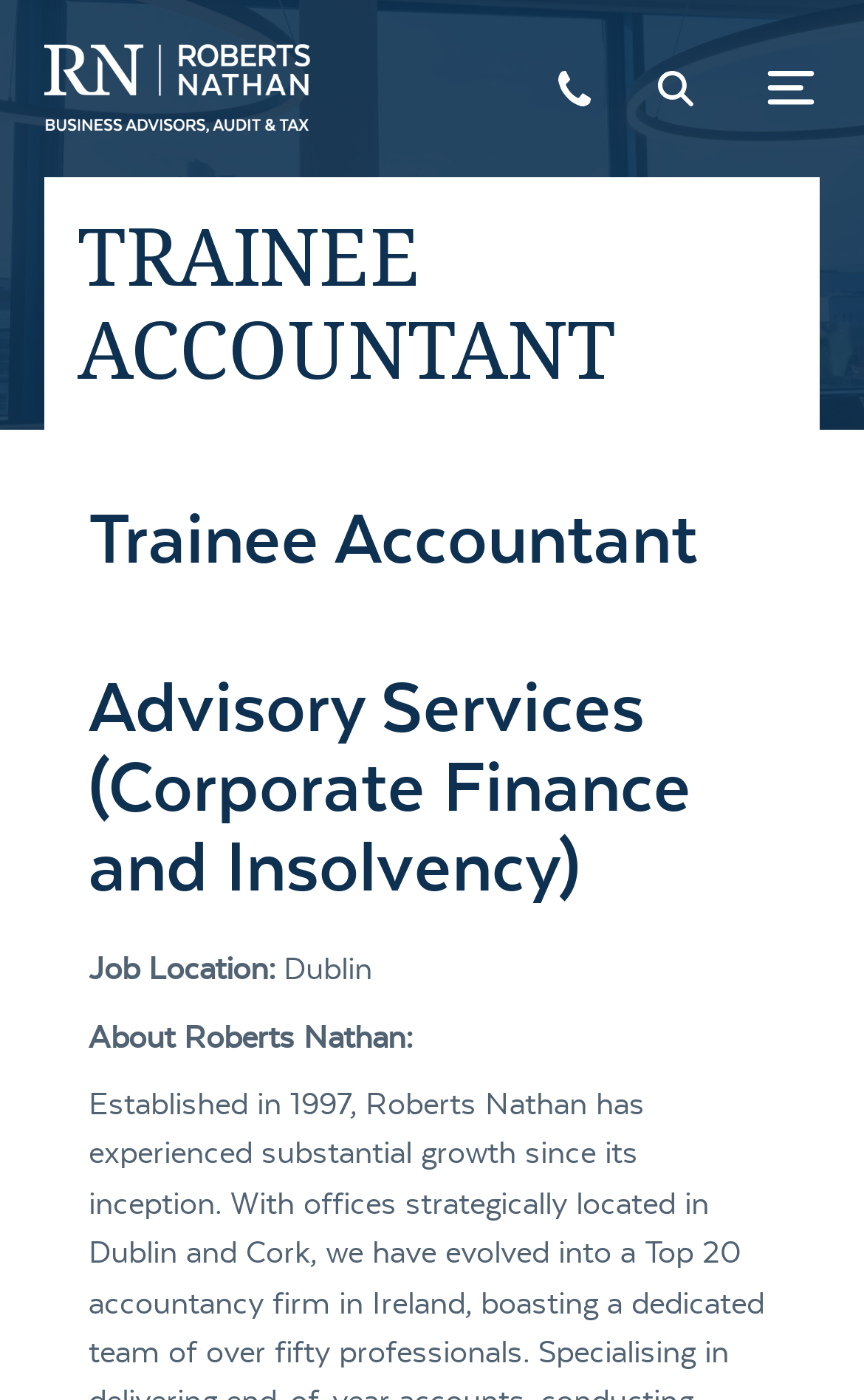Describe all significant elements and features of the webpage.

The webpage is about a job posting for a Trainee Accountant position at Roberts Nathan Business Advisors & Accountants. At the top left of the page, there is a link and an image with the company's name. To the right of the company's name, there are two buttons, "Phone" and "Search". 

On the top right, there is a navigation menu labeled "Top Menu" with a toggle button to expand or collapse it. Below the navigation menu, there is a large header section that spans the entire width of the page. Within this section, there is a large image related to business advisory services, and a heading that reads "TRAINEE ACCOUNTANT" in a prominent font.

Below the header section, there is another section with a heading that reads "Trainee Accountant" and a subheading that reads "Advisory Services (Corporate Finance and Insolvency)". This section also contains information about the job location, which is Dublin, and a brief description about Roberts Nathan, mentioning that it was established in 1997 and has experienced substantial growth since then.